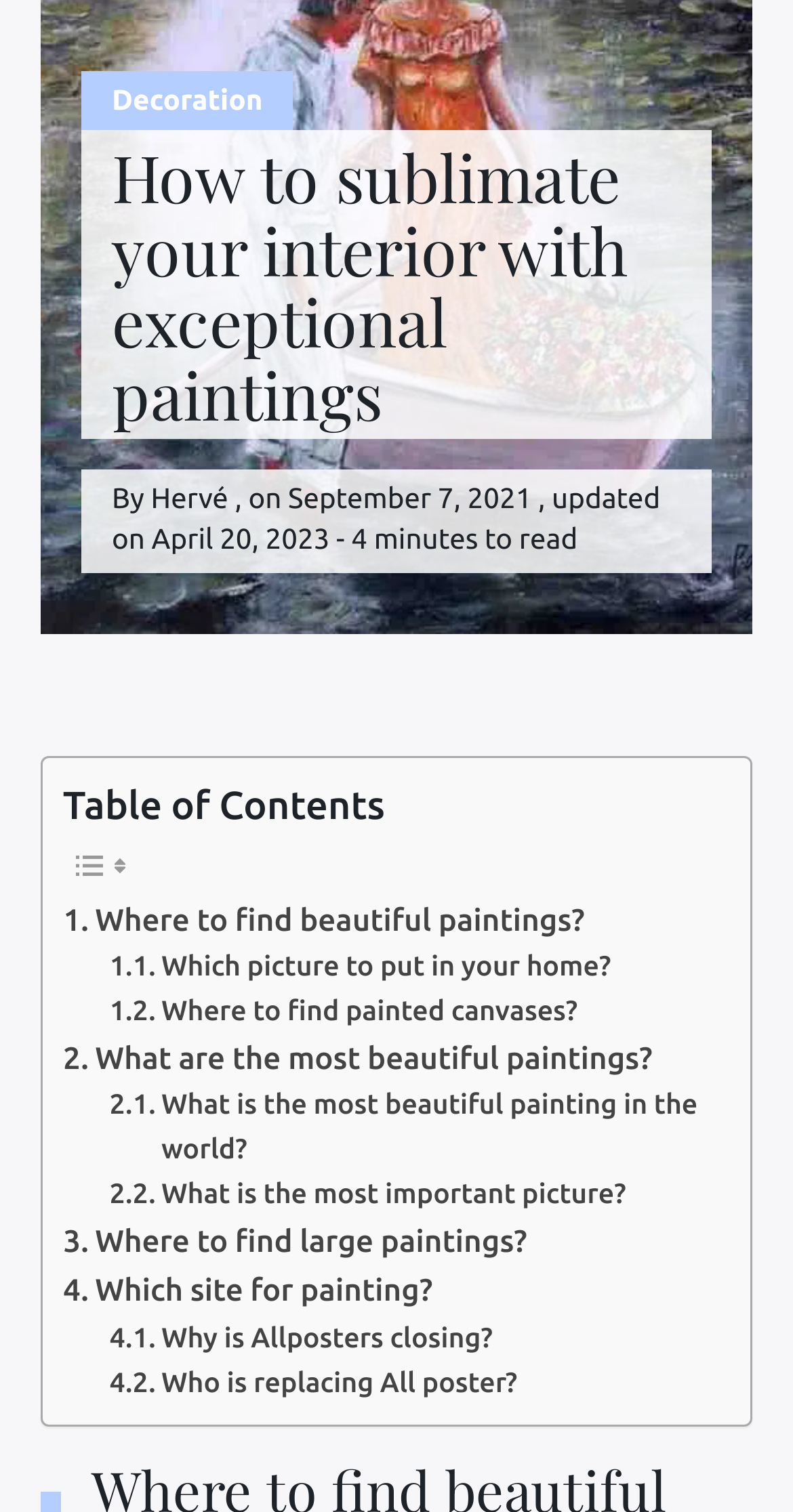Provide the bounding box coordinates for the specified HTML element described in this description: "Garden". The coordinates should be four float numbers ranging from 0 to 1, in the format [left, top, right, bottom].

[0.154, 0.004, 0.272, 0.039]